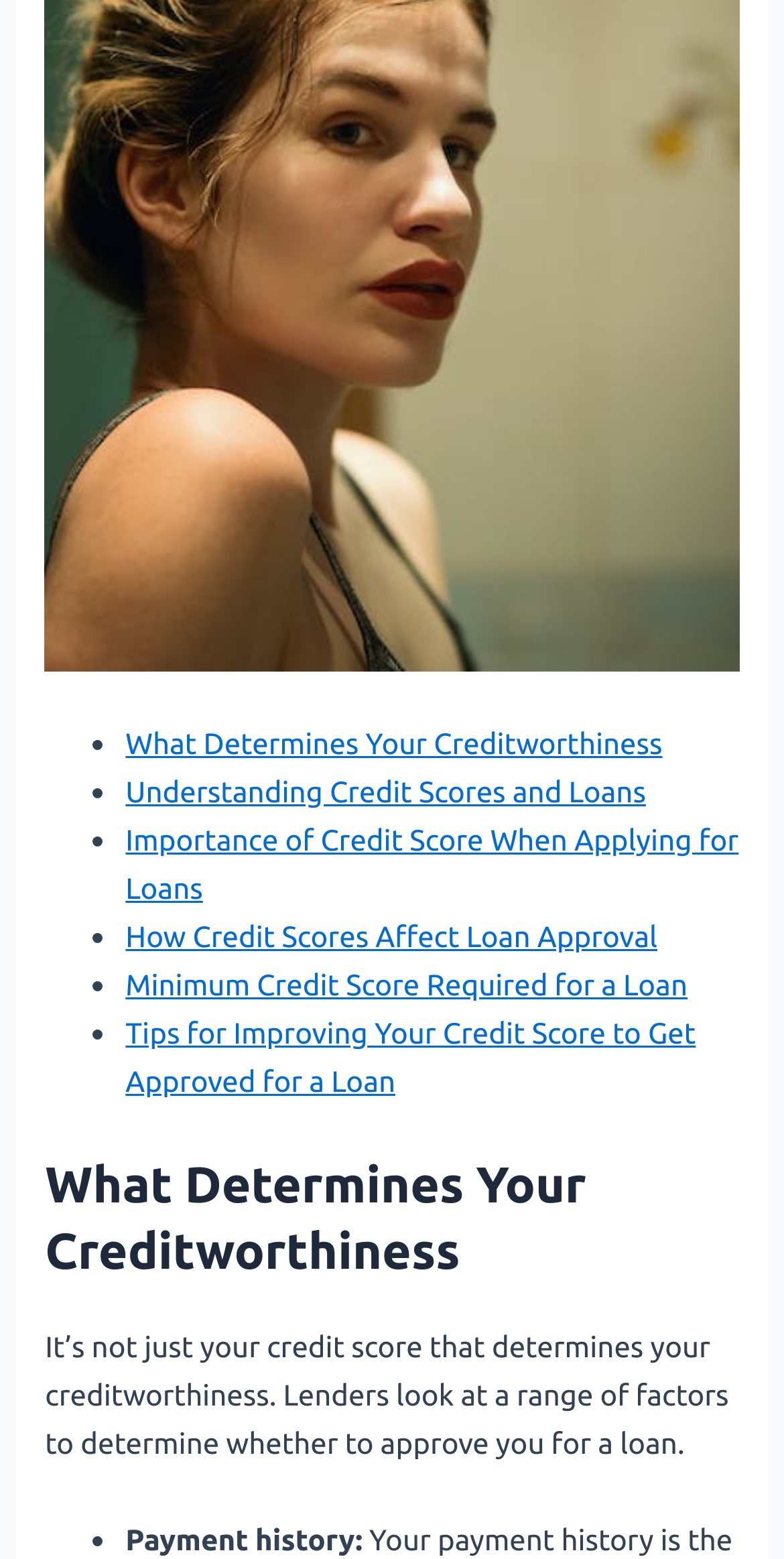What is the first factor mentioned for lenders to determine creditworthiness?
Based on the screenshot, answer the question with a single word or phrase.

Payment history